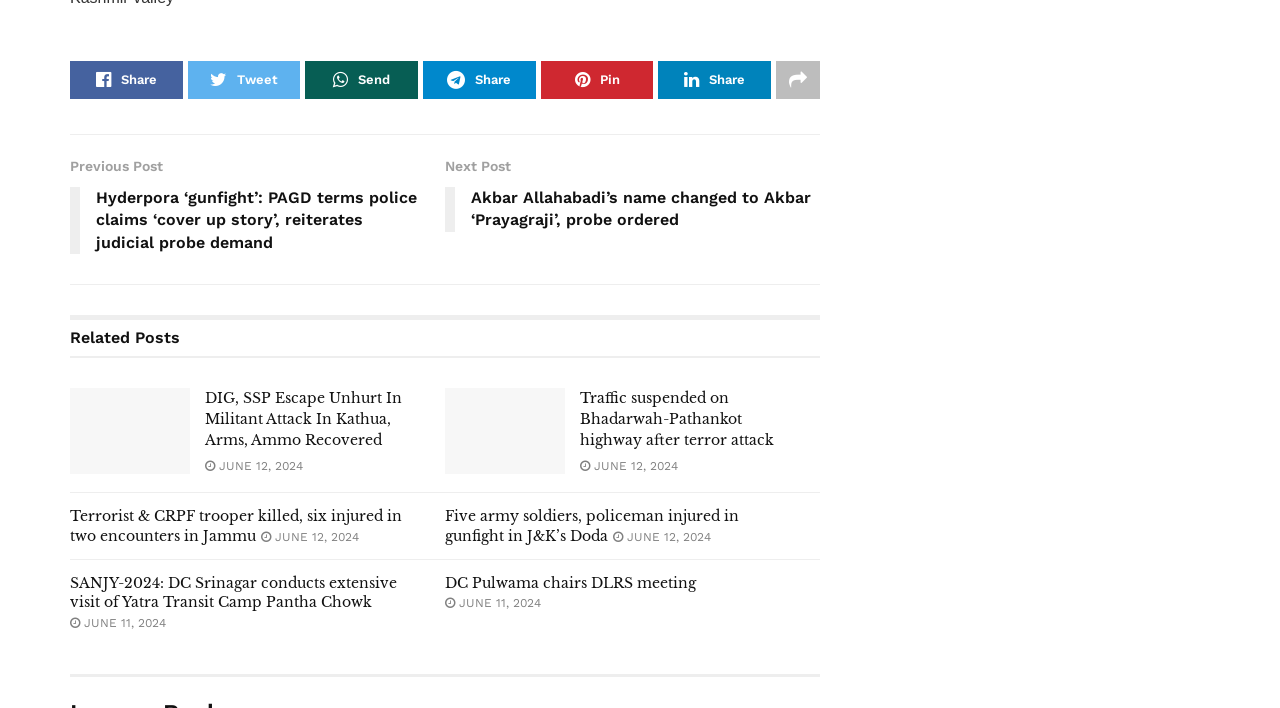Provide the bounding box coordinates of the section that needs to be clicked to accomplish the following instruction: "Check post dated JUNE 12, 2024."

[0.16, 0.648, 0.237, 0.668]